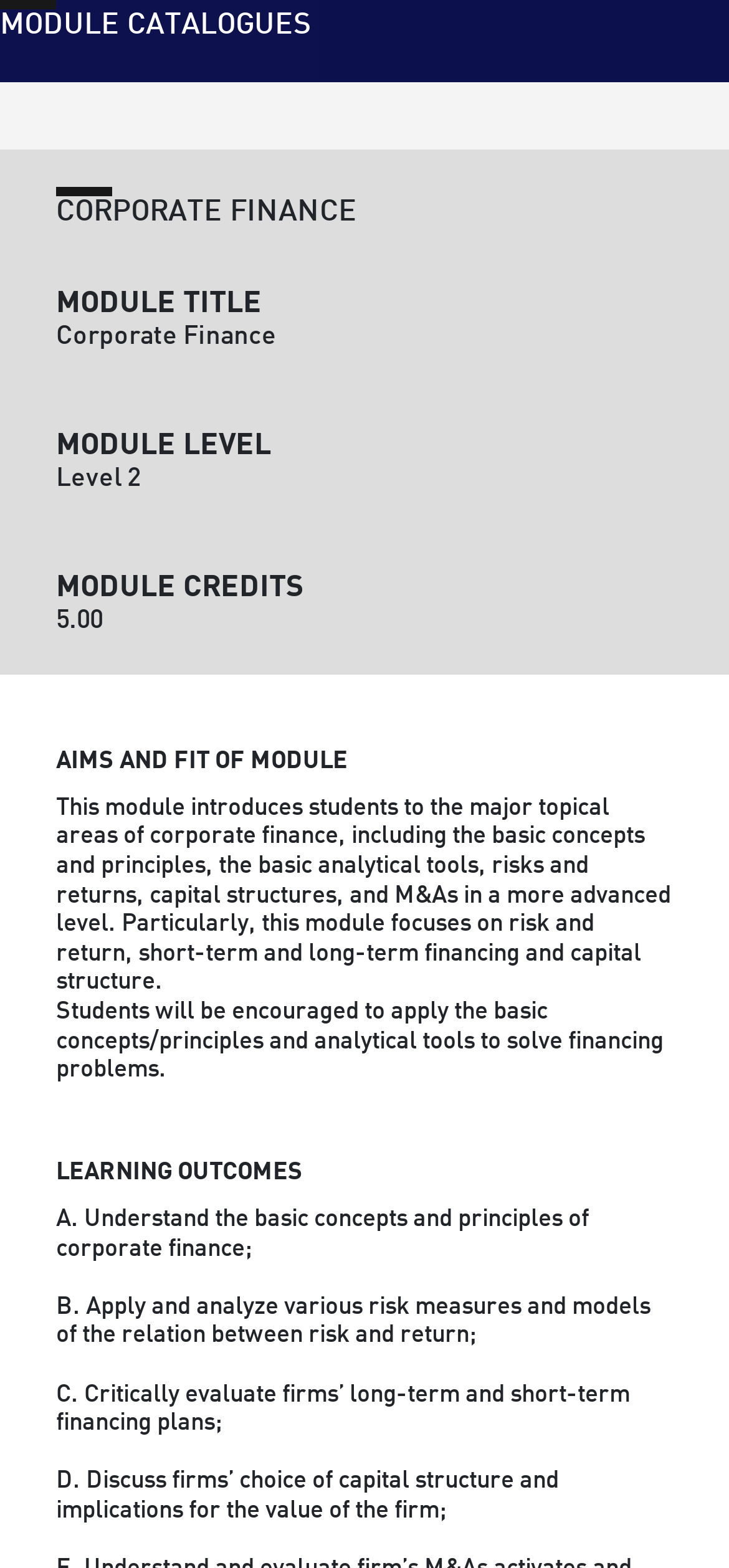Respond to the question below with a single word or phrase:
What is the level of the module?

Level 2